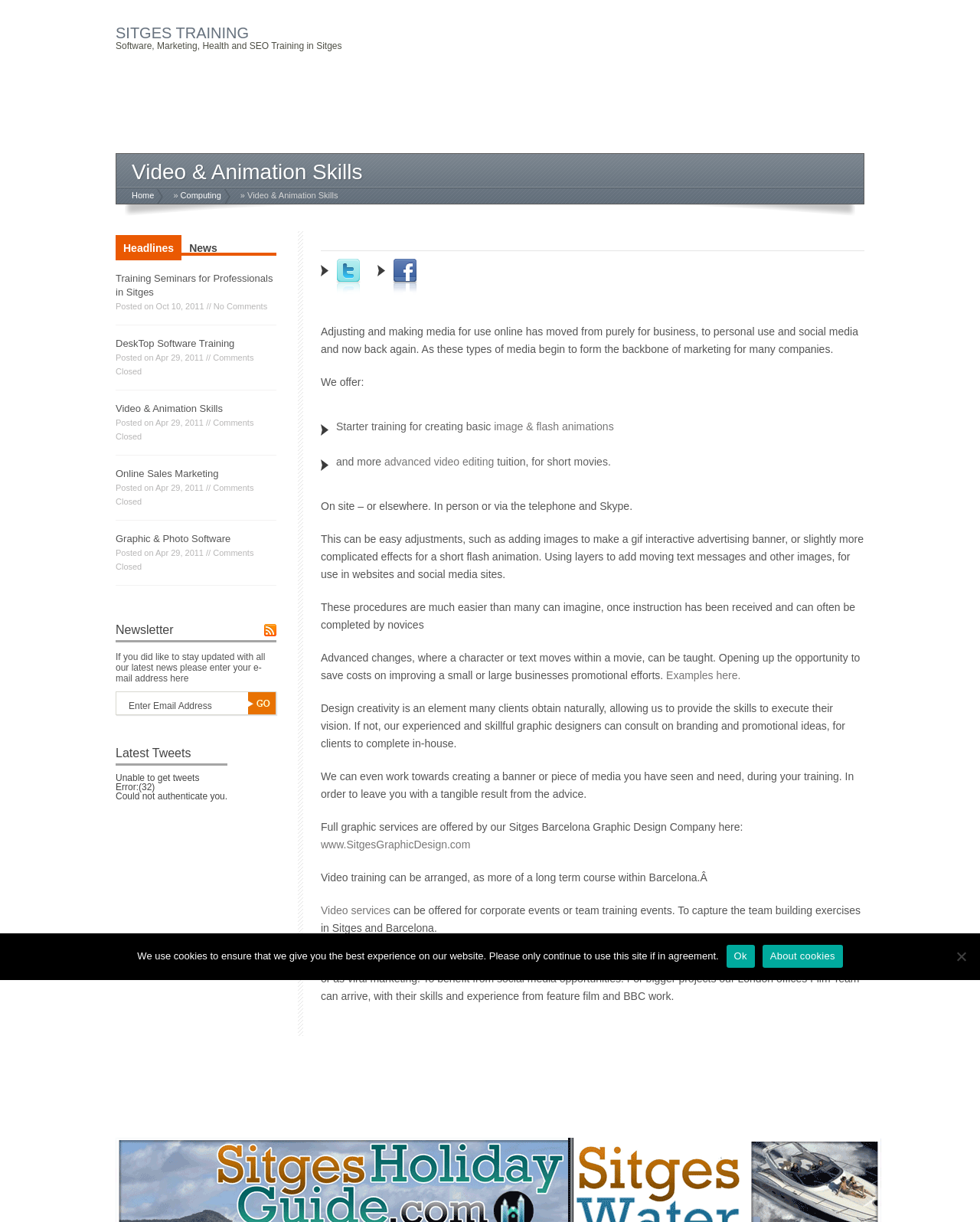Locate the coordinates of the bounding box for the clickable region that fulfills this instruction: "View article about augmented reality".

None